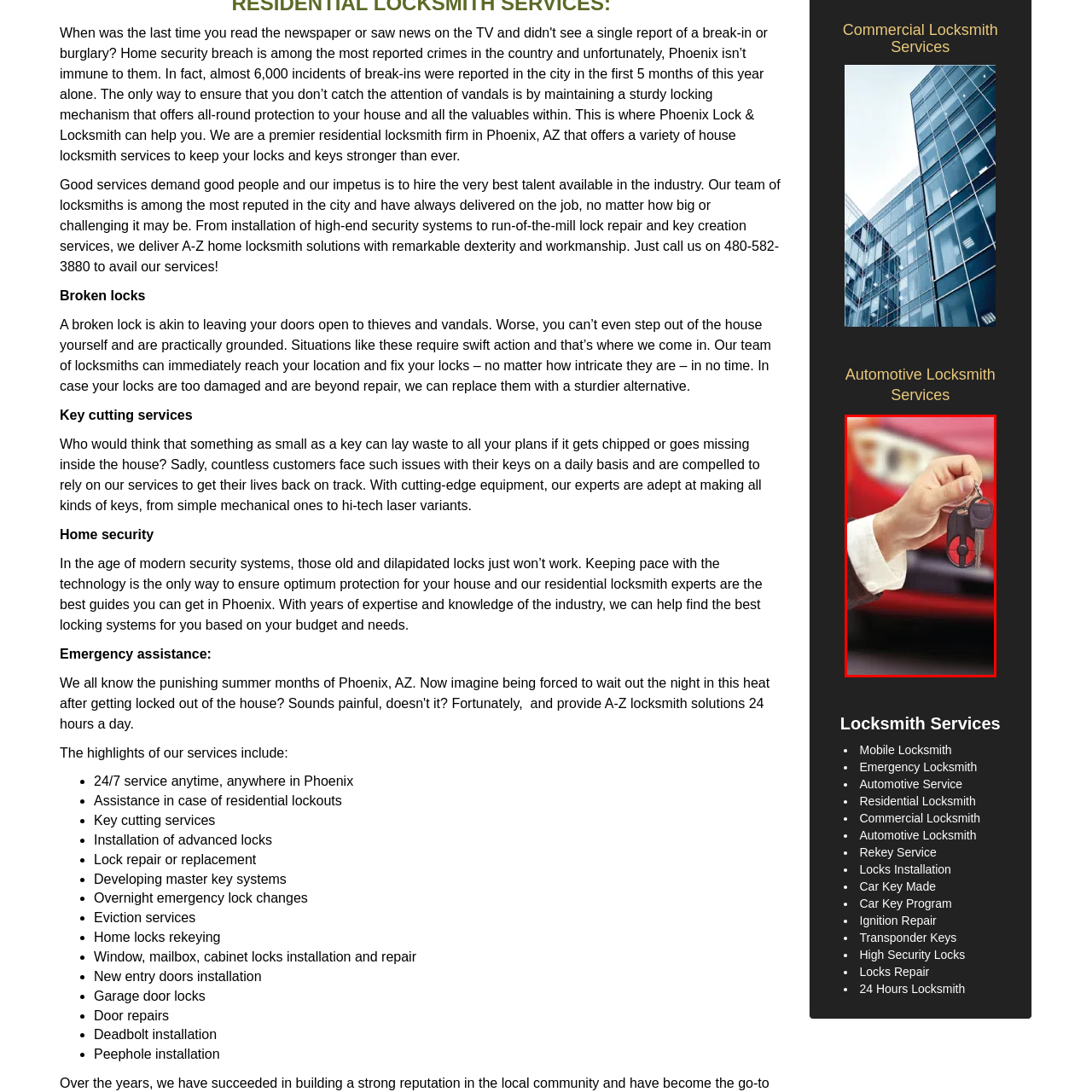Please scrutinize the image encapsulated by the red bounding box and provide an elaborate answer to the next question based on the details in the image: What services are crucial for vehicle owners experiencing key-related issues?

According to the image, locksmith services related to car key making, programming, and ignition repair are crucial for vehicle owners experiencing key-related issues, such as losing or damaging their keys.